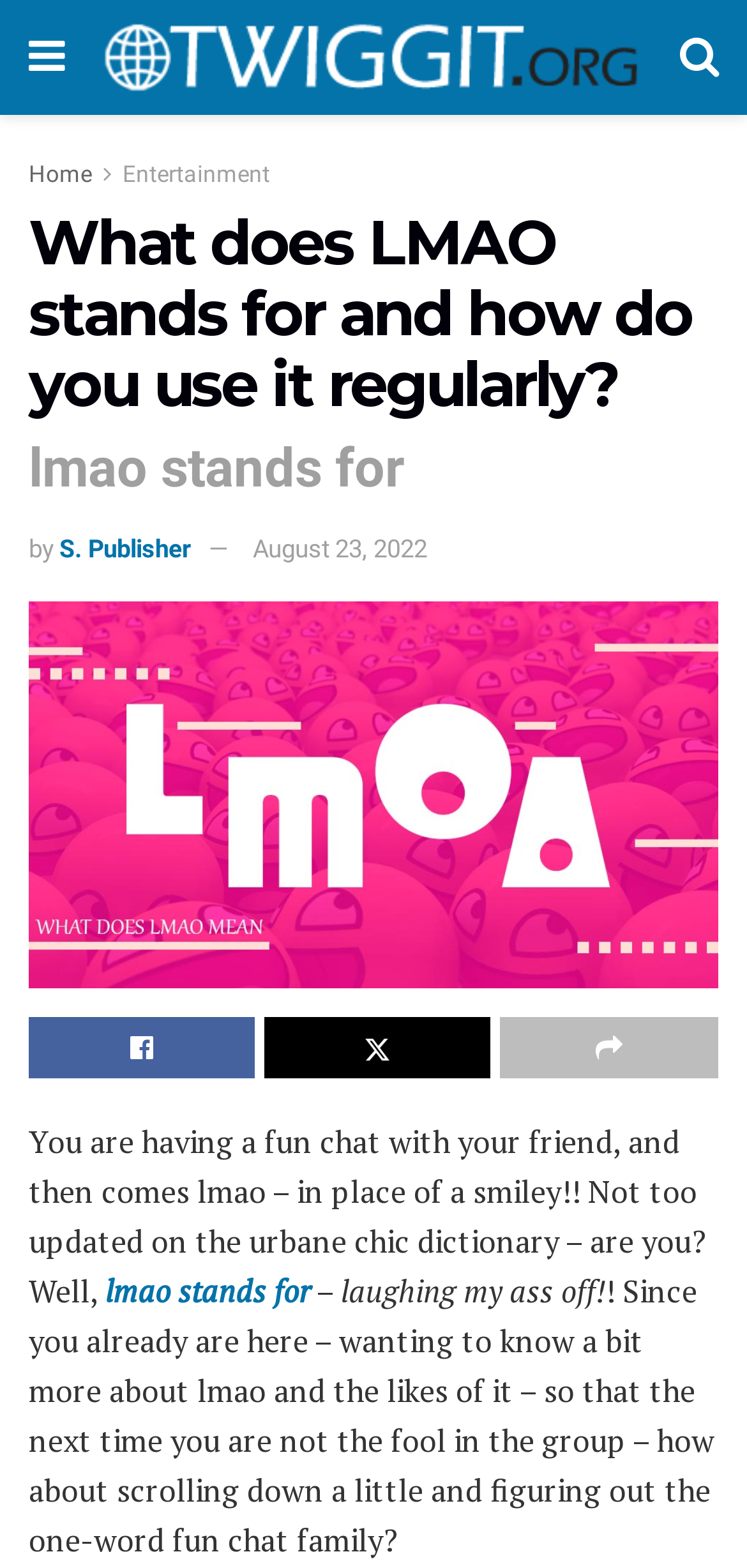Answer the question using only one word or a concise phrase: What is the author of this article?

S. Publisher